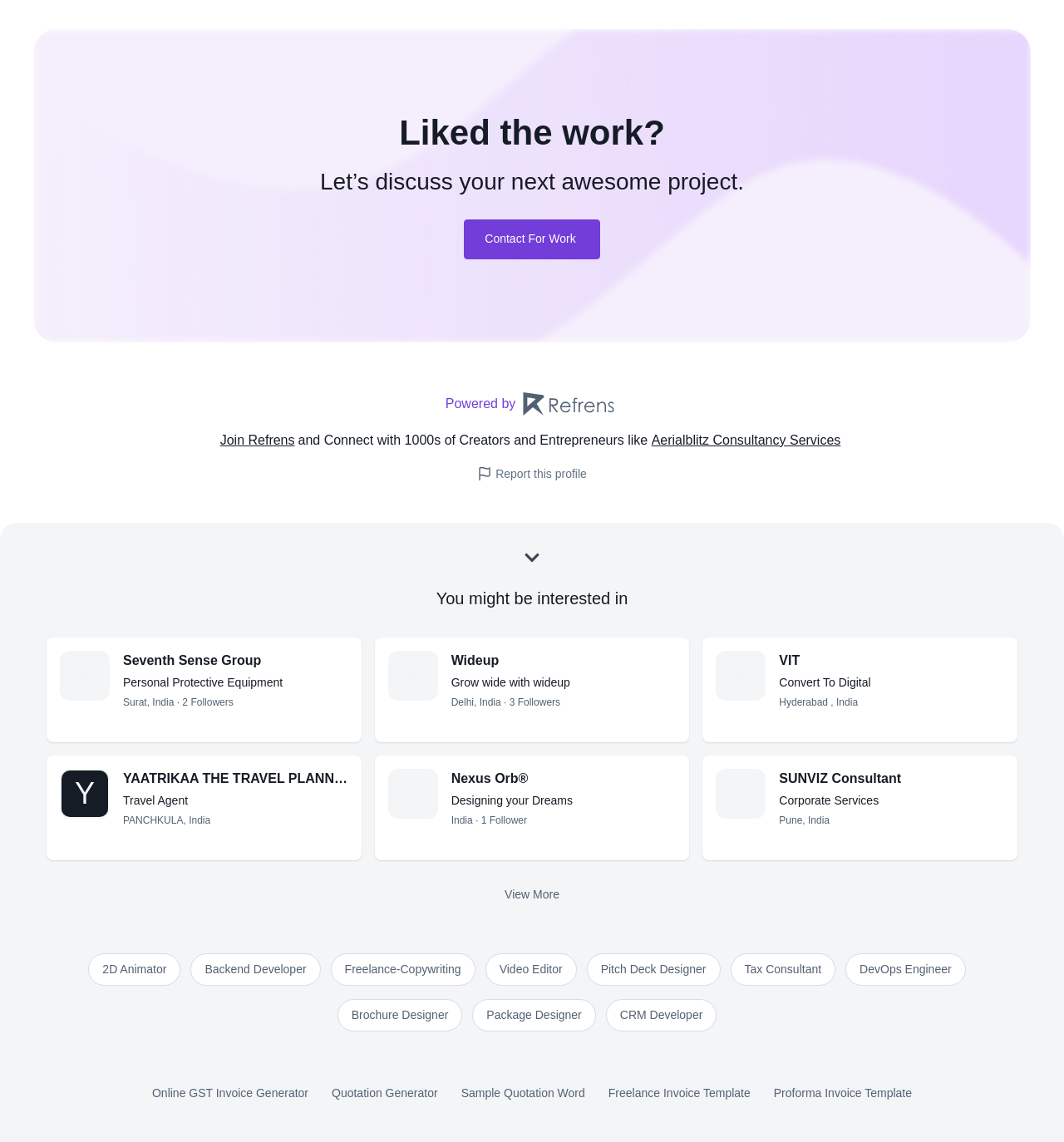Please identify the bounding box coordinates of the element I need to click to follow this instruction: "Join Refrens".

[0.207, 0.375, 0.28, 0.396]